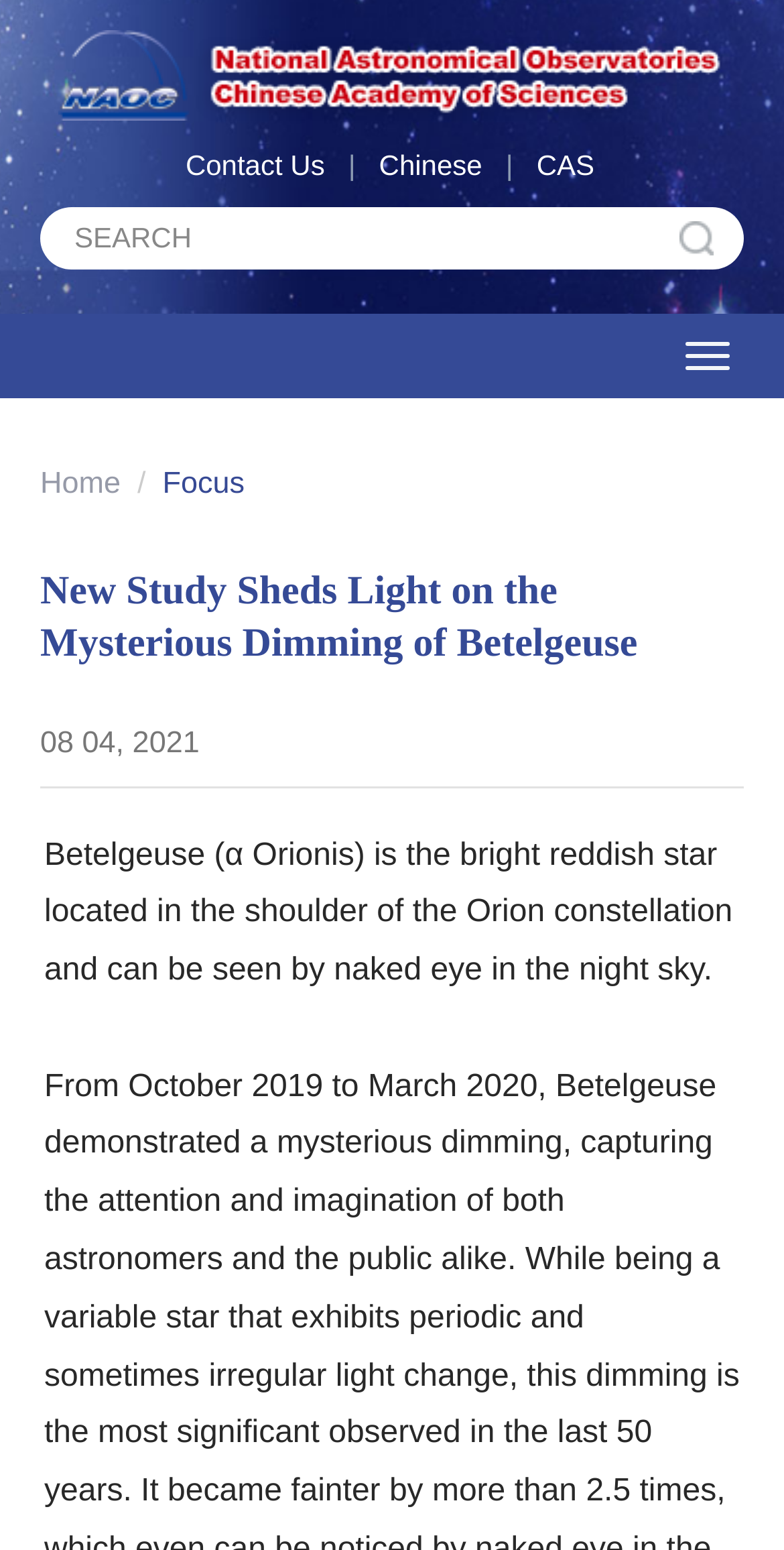Please use the details from the image to answer the following question comprehensively:
What is the search box placeholder text?

I looked at the textbox element with the bounding box coordinates [0.051, 0.14, 0.853, 0.166] and found that its placeholder text is 'SEARCH', indicating that users can input search queries in this field.